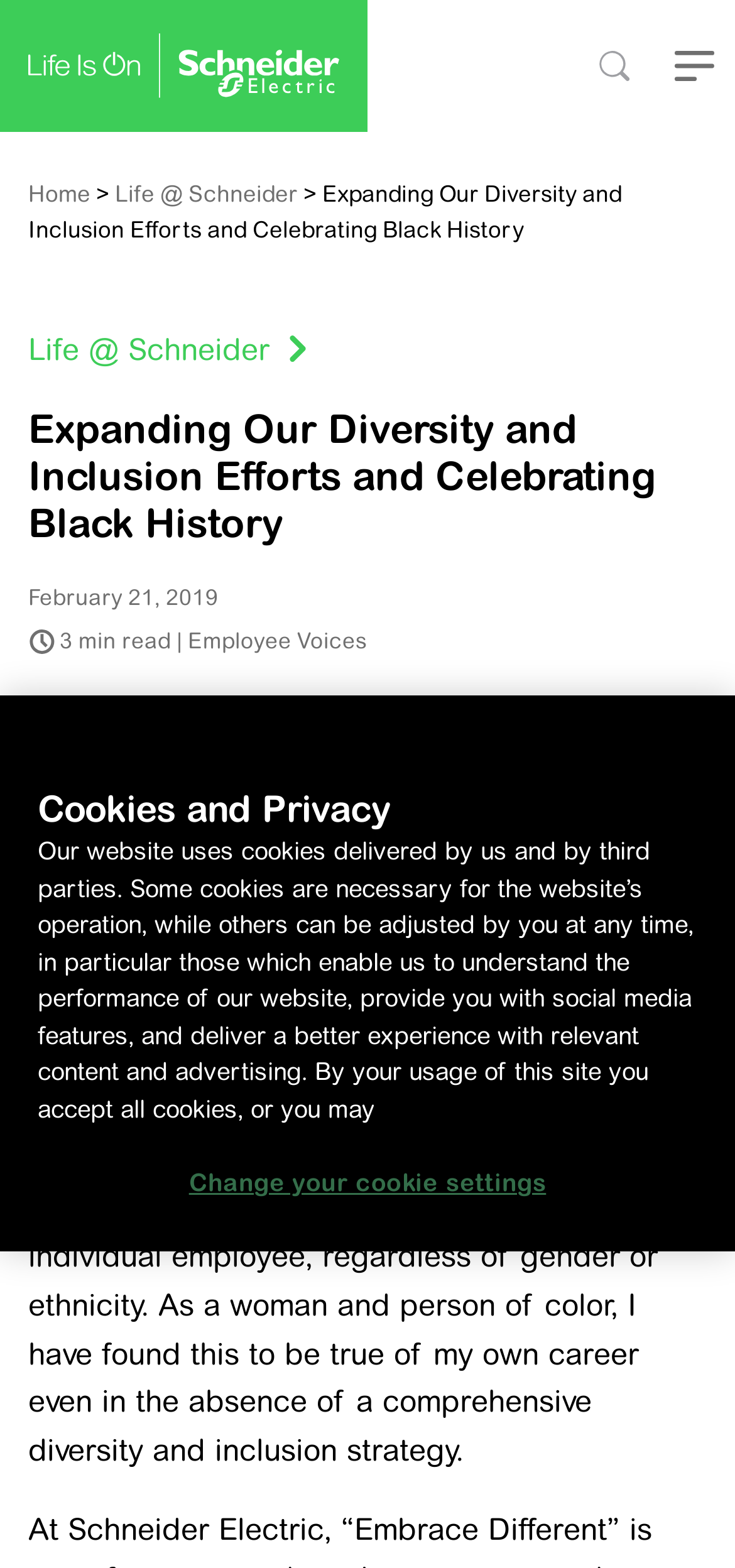Please respond to the question with a concise word or phrase:
What is the date of the article?

February 21, 2019